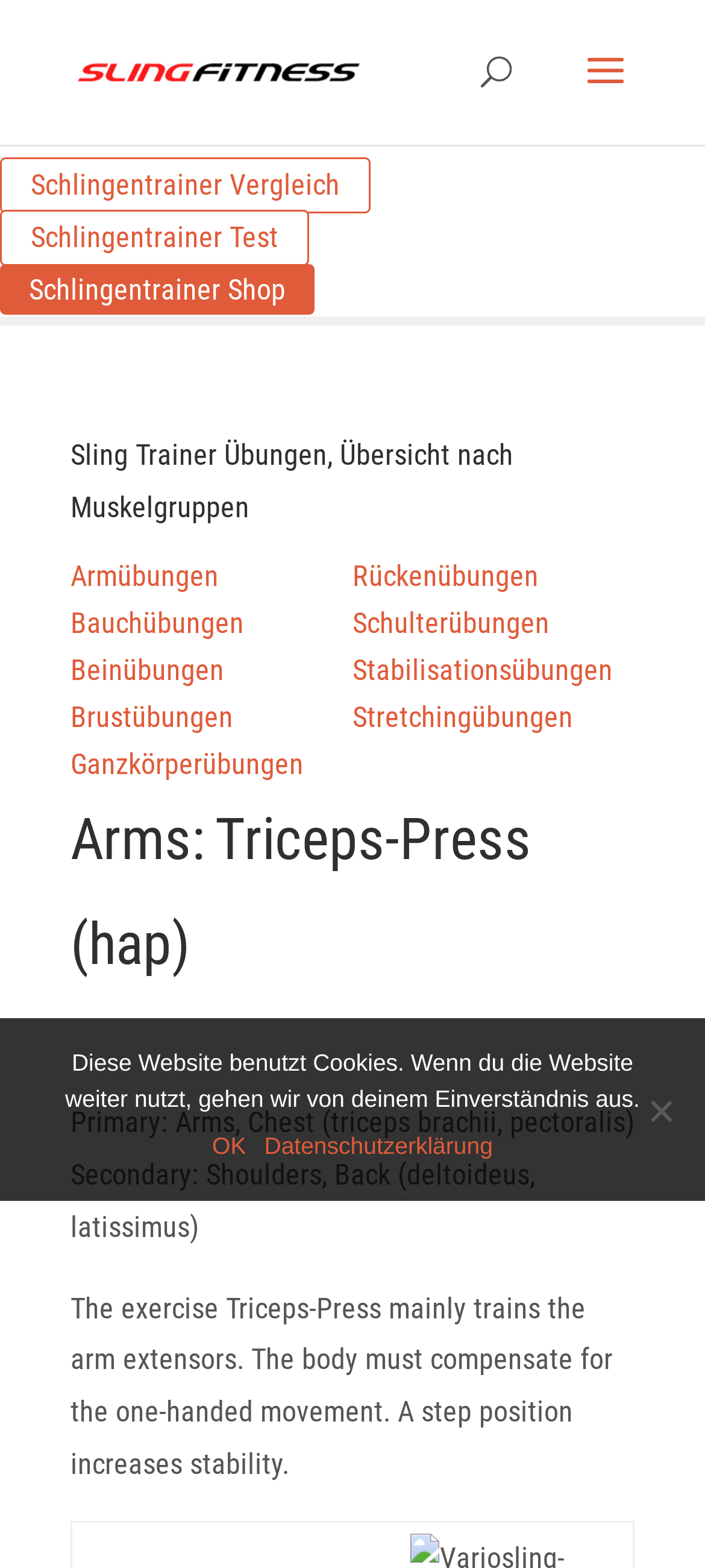Please locate the bounding box coordinates of the element's region that needs to be clicked to follow the instruction: "Click on the link to Sling Training and Suspension Training". The bounding box coordinates should be provided as four float numbers between 0 and 1, i.e., [left, top, right, bottom].

[0.11, 0.034, 0.51, 0.056]